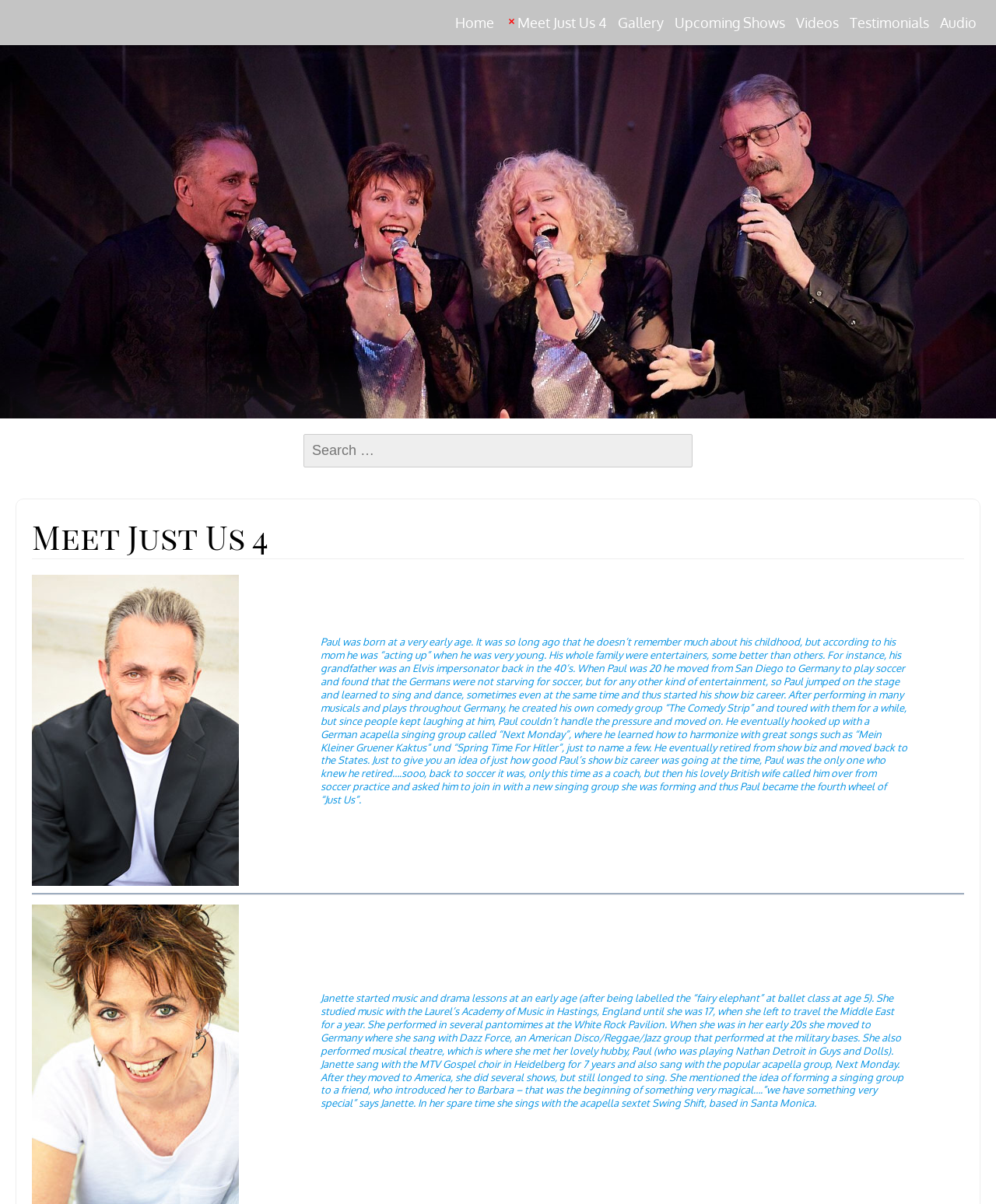Give a short answer using one word or phrase for the question:
How many links are in the top navigation bar?

7